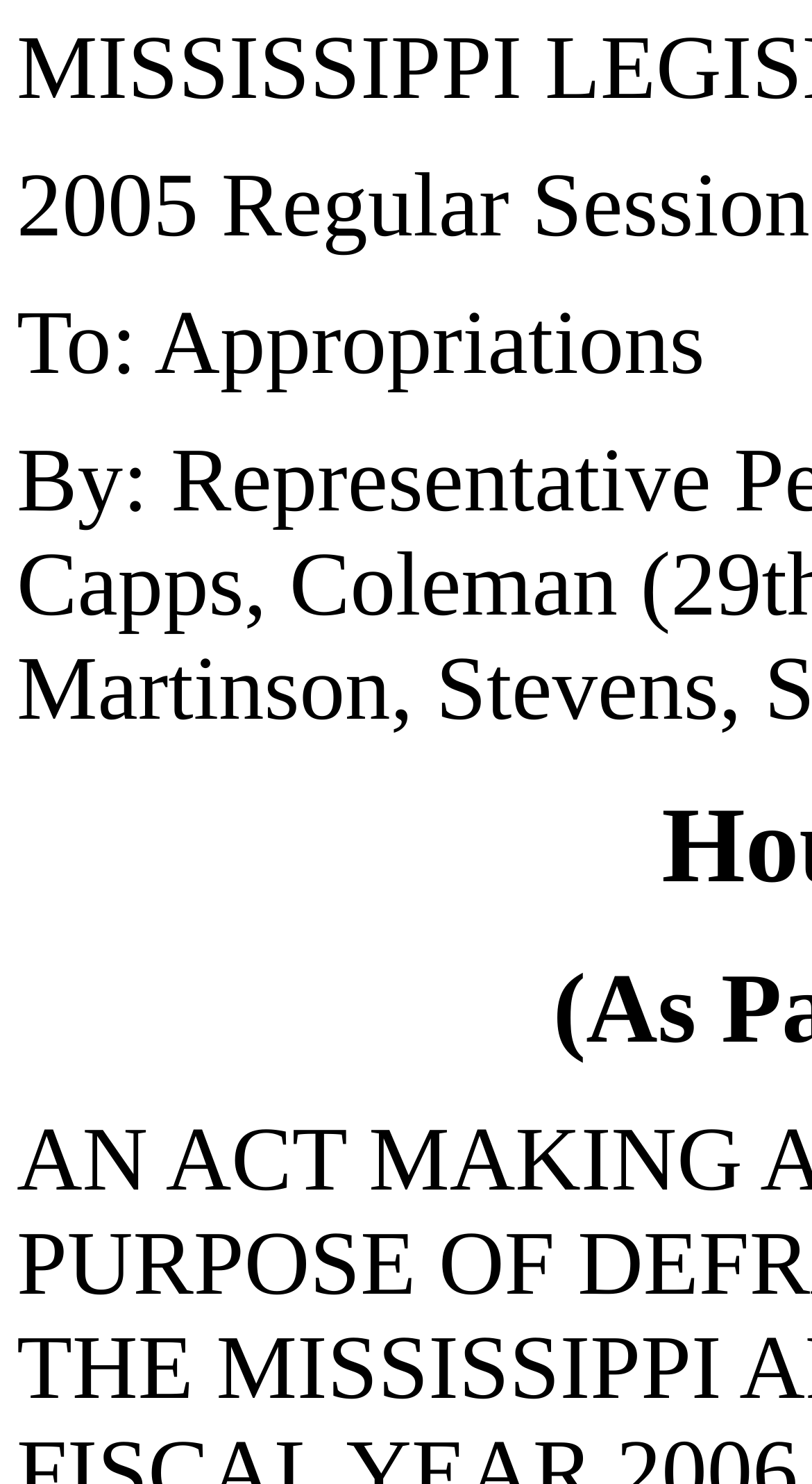Determine the main heading of the webpage and generate its text.

House Bill 1656